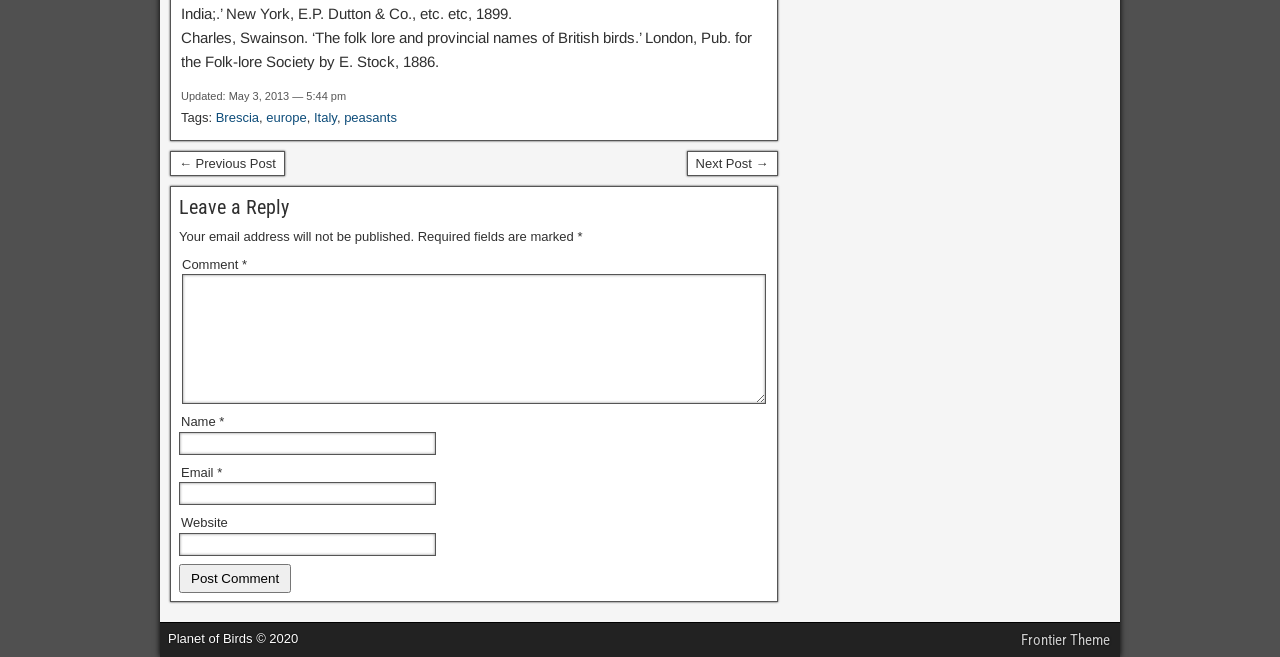Identify the bounding box coordinates necessary to click and complete the given instruction: "Click the 'Post Comment' button".

[0.14, 0.858, 0.227, 0.902]